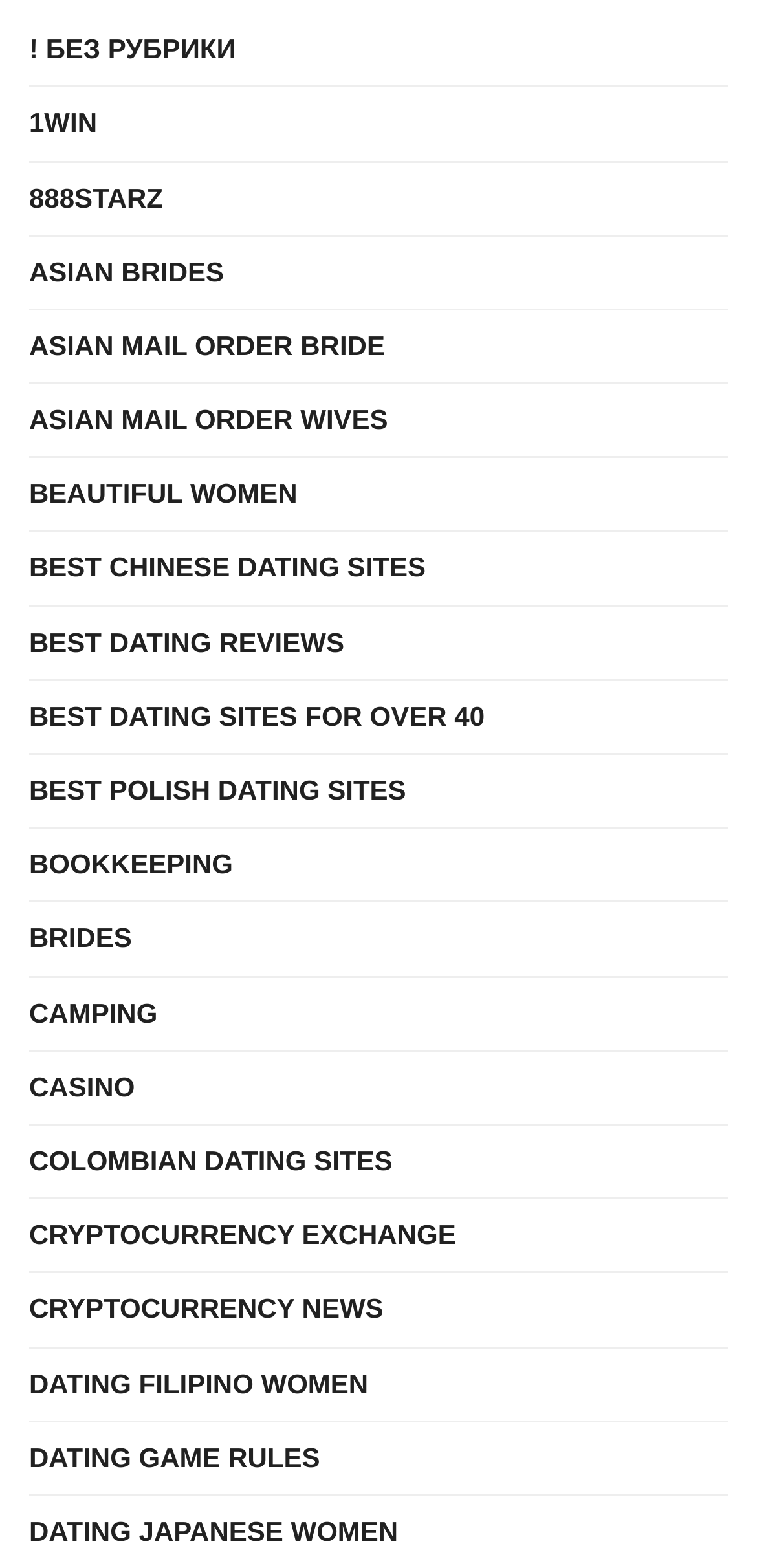Please specify the bounding box coordinates of the clickable section necessary to execute the following command: "learn about BEST DATING SITES FOR OVER 40".

[0.038, 0.442, 0.64, 0.473]